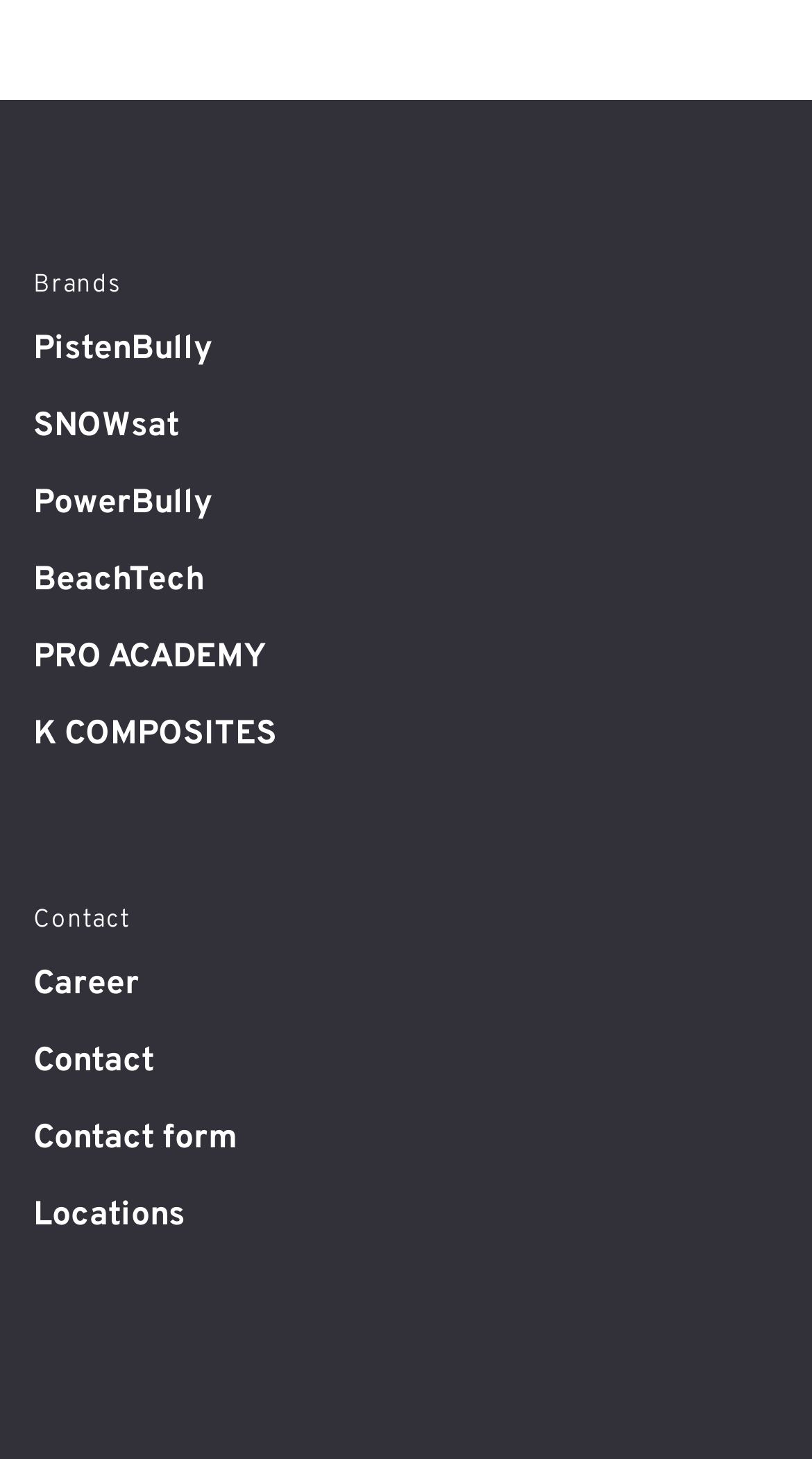Determine the bounding box coordinates of the clickable region to execute the instruction: "View Contact form". The coordinates should be four float numbers between 0 and 1, denoted as [left, top, right, bottom].

[0.041, 0.764, 0.292, 0.802]